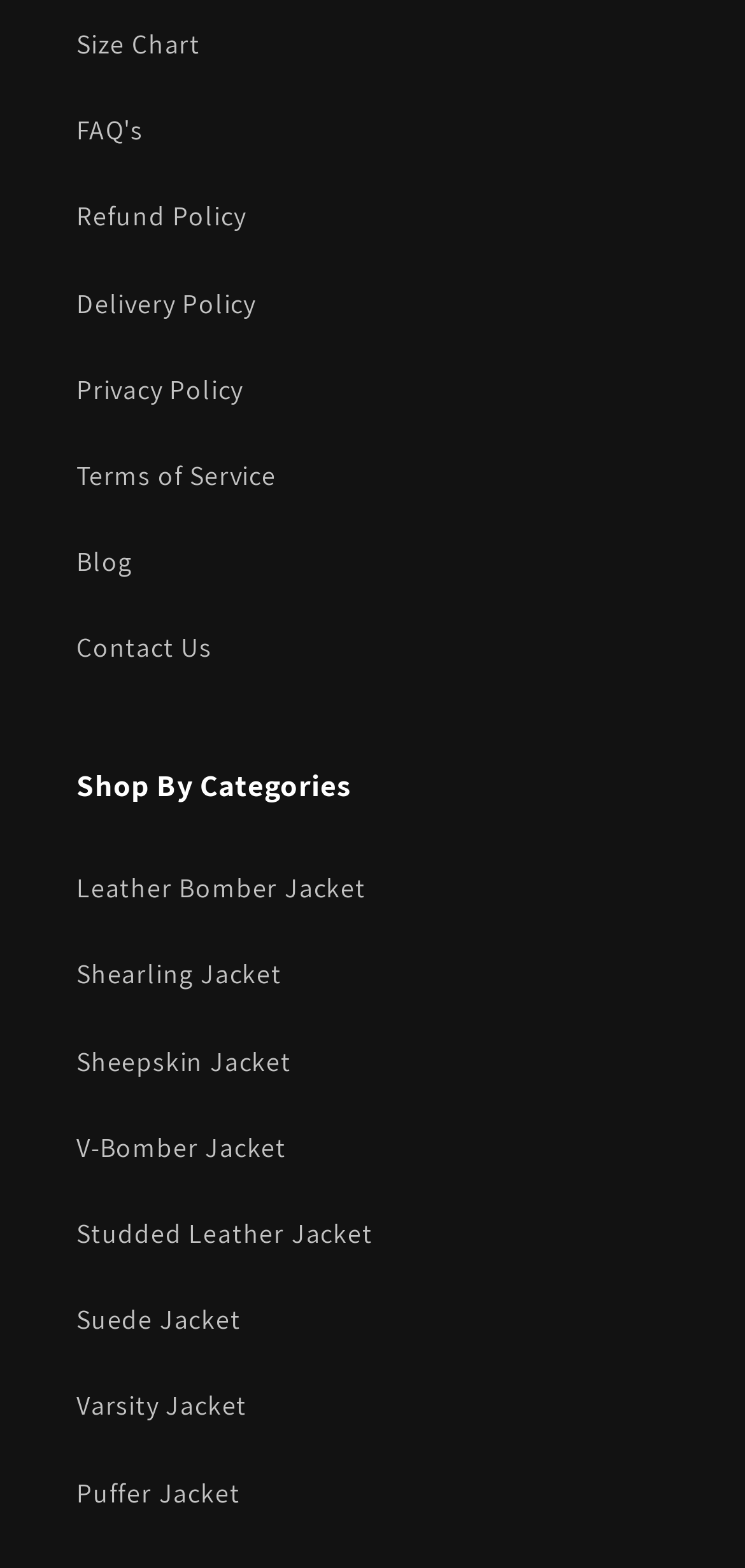What is the last link listed in the 'Shop By Categories' section?
Carefully analyze the image and provide a thorough answer to the question.

The 'Shop By Categories' section lists various categories of jackets. The last link listed in this section is 'Puffer Jacket'.